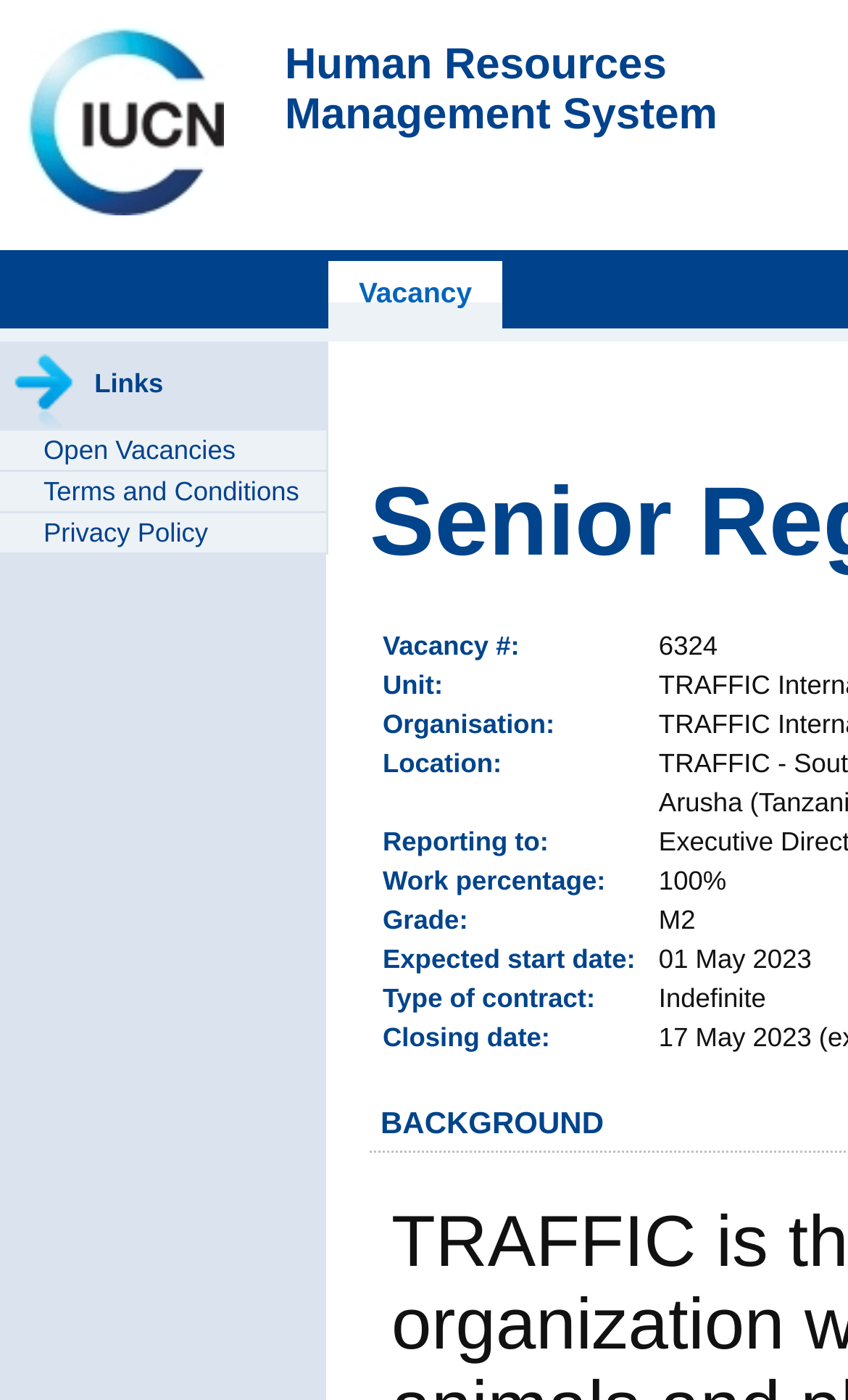How many types of links are available?
From the screenshot, provide a brief answer in one word or phrase.

4